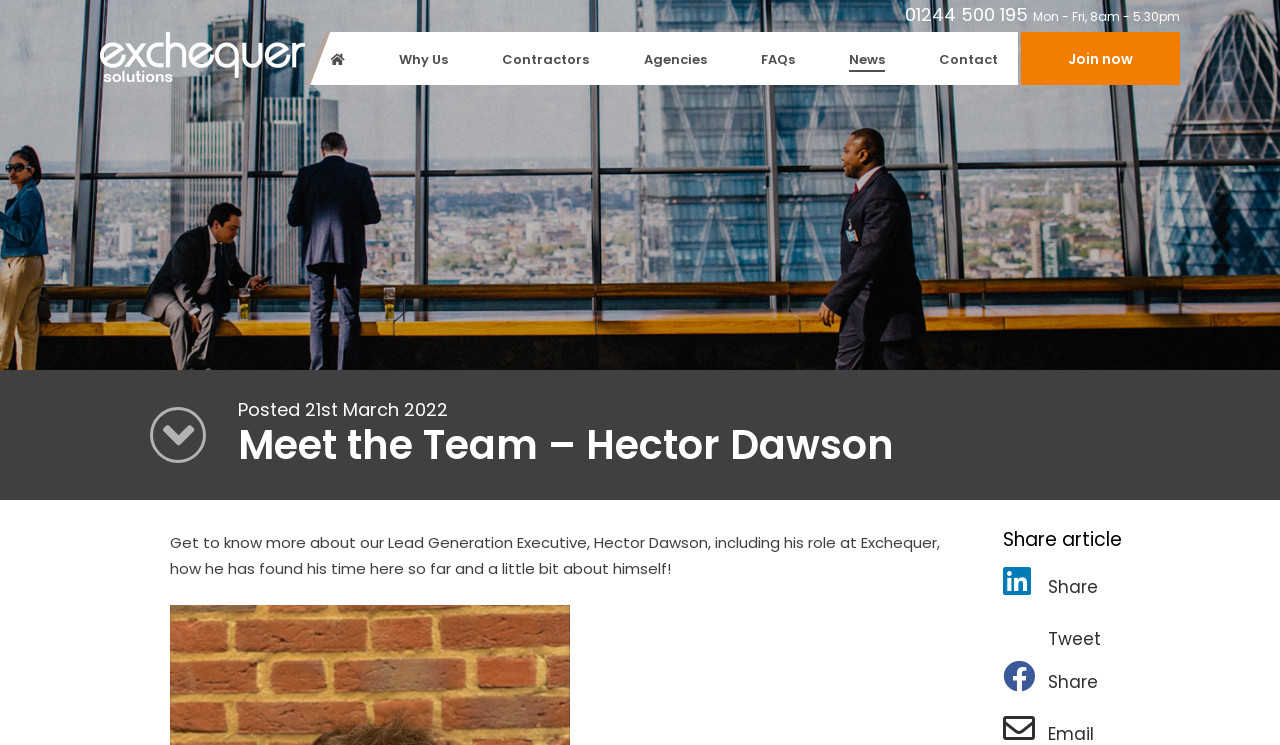What is the date of the article?
Based on the image, give a concise answer in the form of a single word or short phrase.

21st March 2022